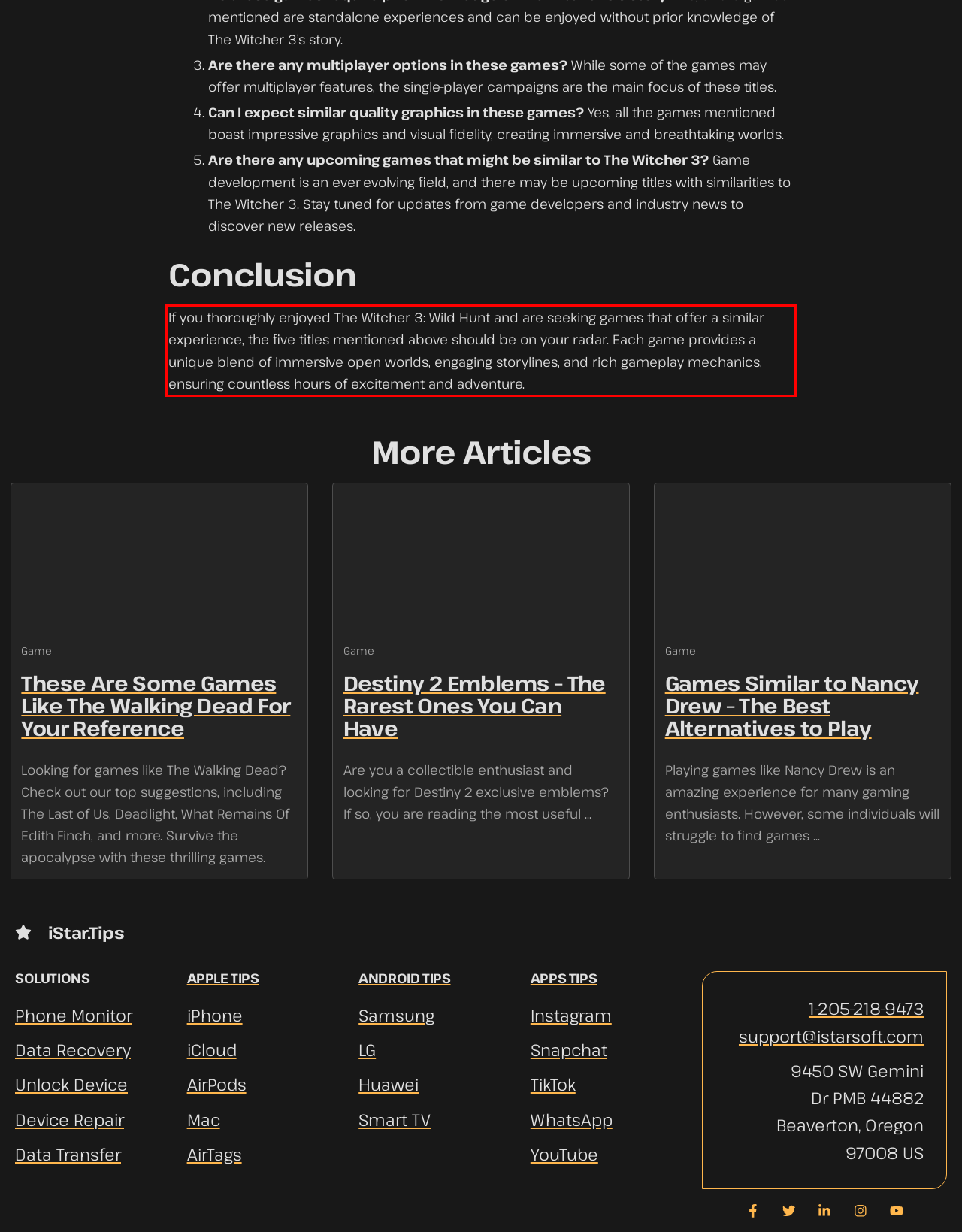Observe the screenshot of the webpage, locate the red bounding box, and extract the text content within it.

If you thoroughly enjoyed The Witcher 3: Wild Hunt and are seeking games that offer a similar experience, the five titles mentioned above should be on your radar. Each game provides a unique blend of immersive open worlds, engaging storylines, and rich gameplay mechanics, ensuring countless hours of excitement and adventure.